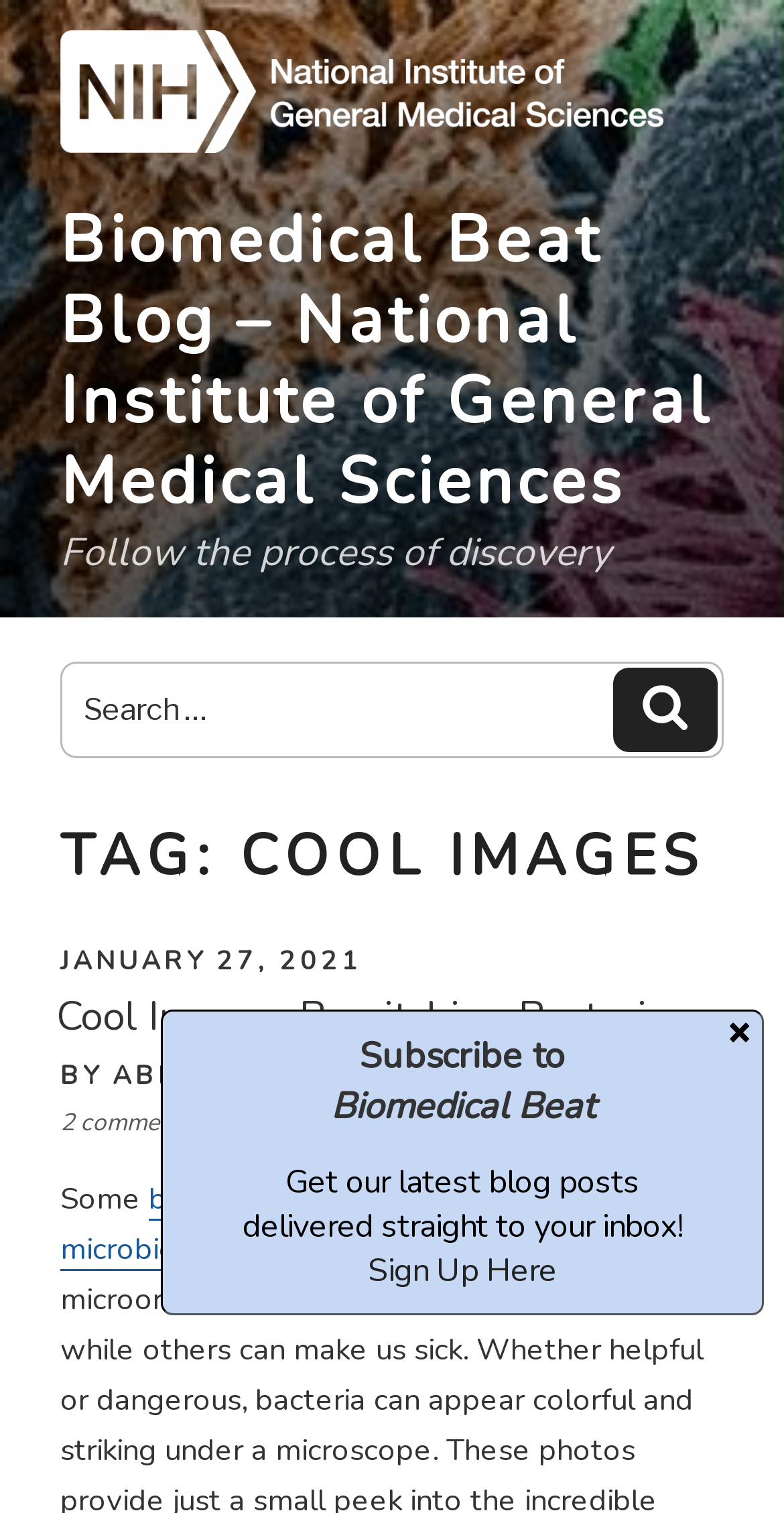Find and generate the main title of the webpage.

TAG: COOL IMAGES